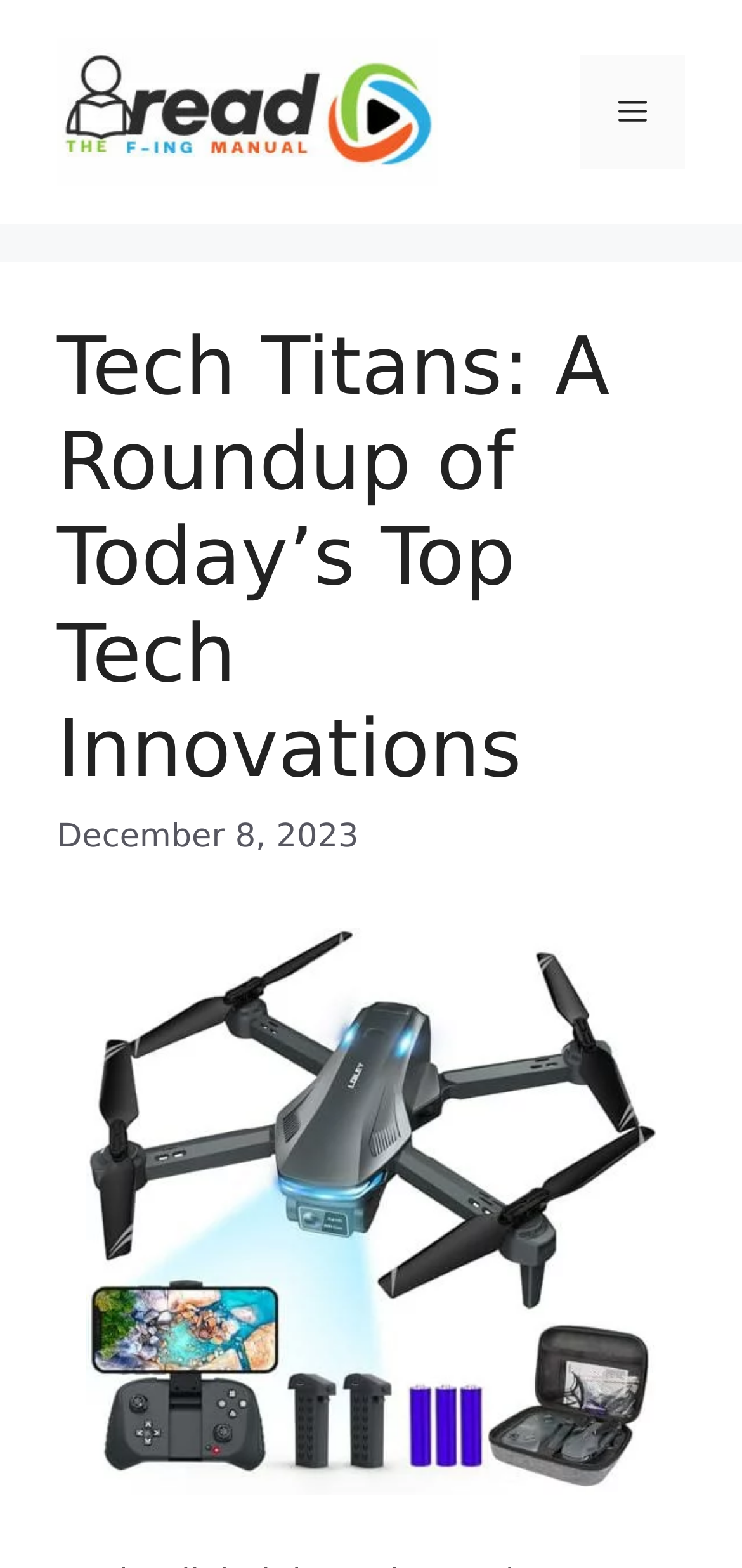Please answer the following question using a single word or phrase: 
What is the position of the mobile toggle button?

Top right